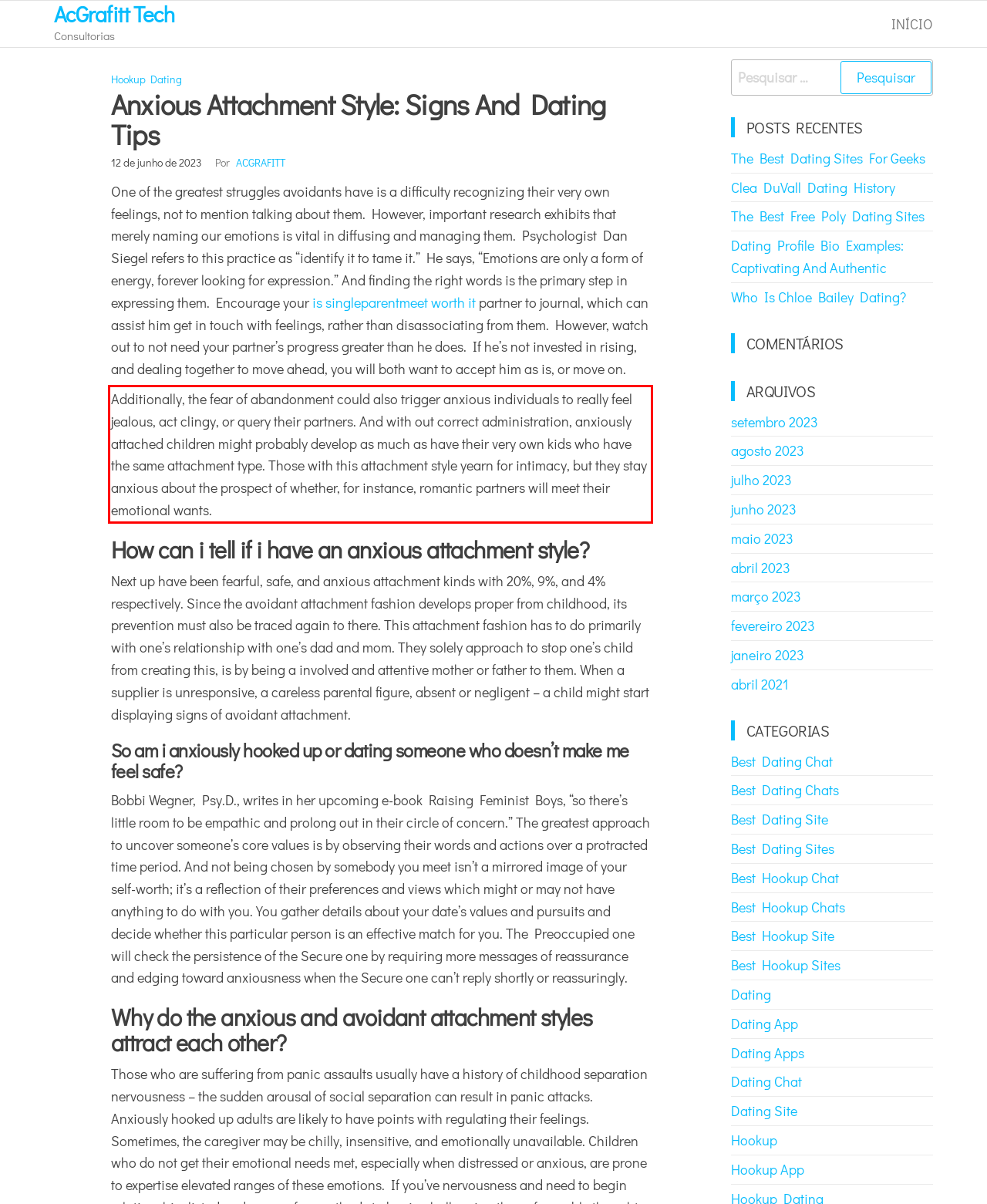Please identify and extract the text from the UI element that is surrounded by a red bounding box in the provided webpage screenshot.

Additionally, the fear of abandonment could also trigger anxious individuals to really feel jealous, act clingy, or query their partners. And with out correct administration, anxiously attached children might probably develop as much as have their very own kids who have the same attachment type. Those with this attachment style yearn for intimacy, but they stay anxious about the prospect of whether, for instance, romantic partners will meet their emotional wants.